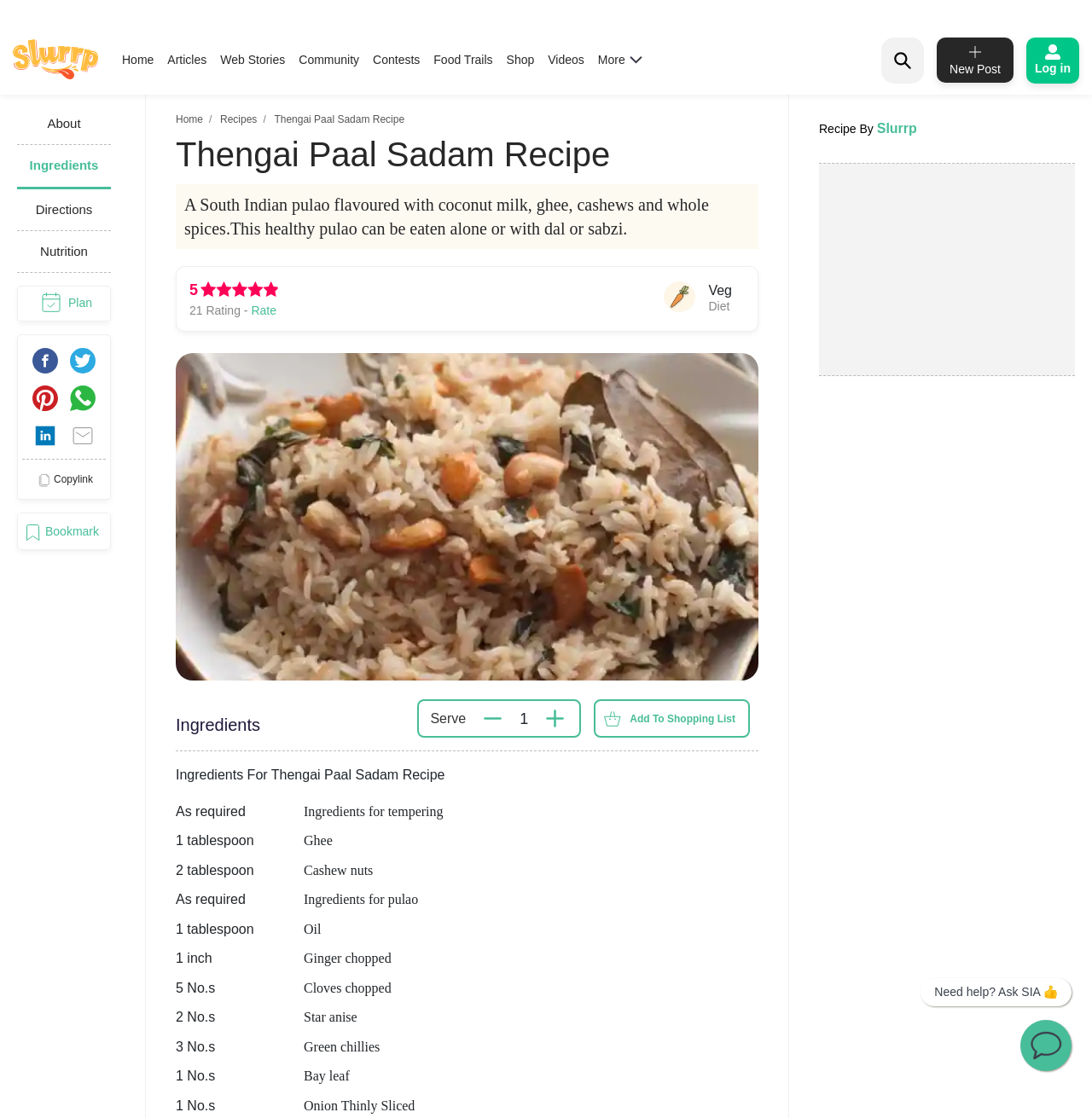Identify the bounding box coordinates of the clickable region to carry out the given instruction: "Click on the 'Home' link".

[0.112, 0.047, 0.141, 0.059]